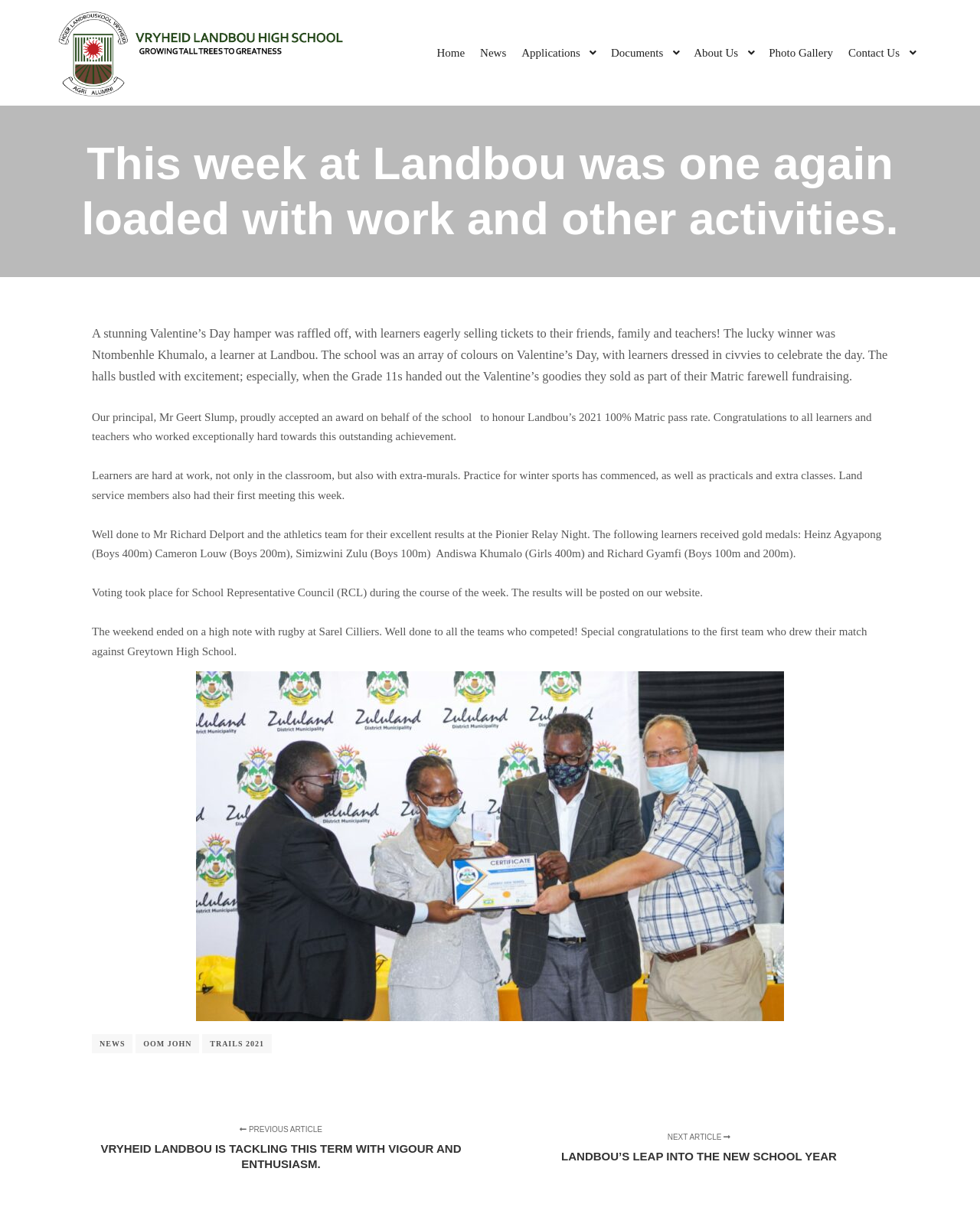Given the webpage screenshot, identify the bounding box of the UI element that matches this description: "decellularization shows great promise".

None